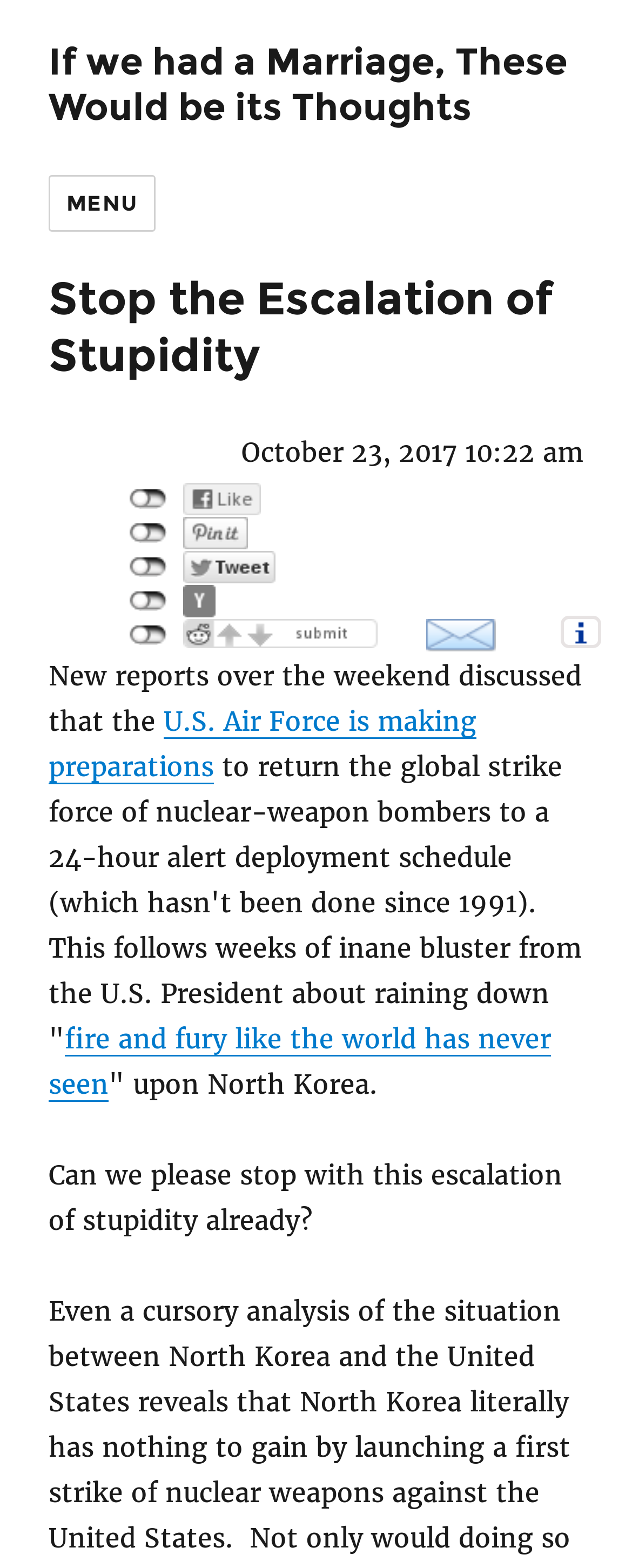Analyze the image and provide a detailed answer to the question: What is the author's tone towards the situation?

The author's tone can be inferred from the text content, which uses phrases like 'escalation of stupidity' and 'inane bluster', indicating a critical and disapproving tone towards the situation.